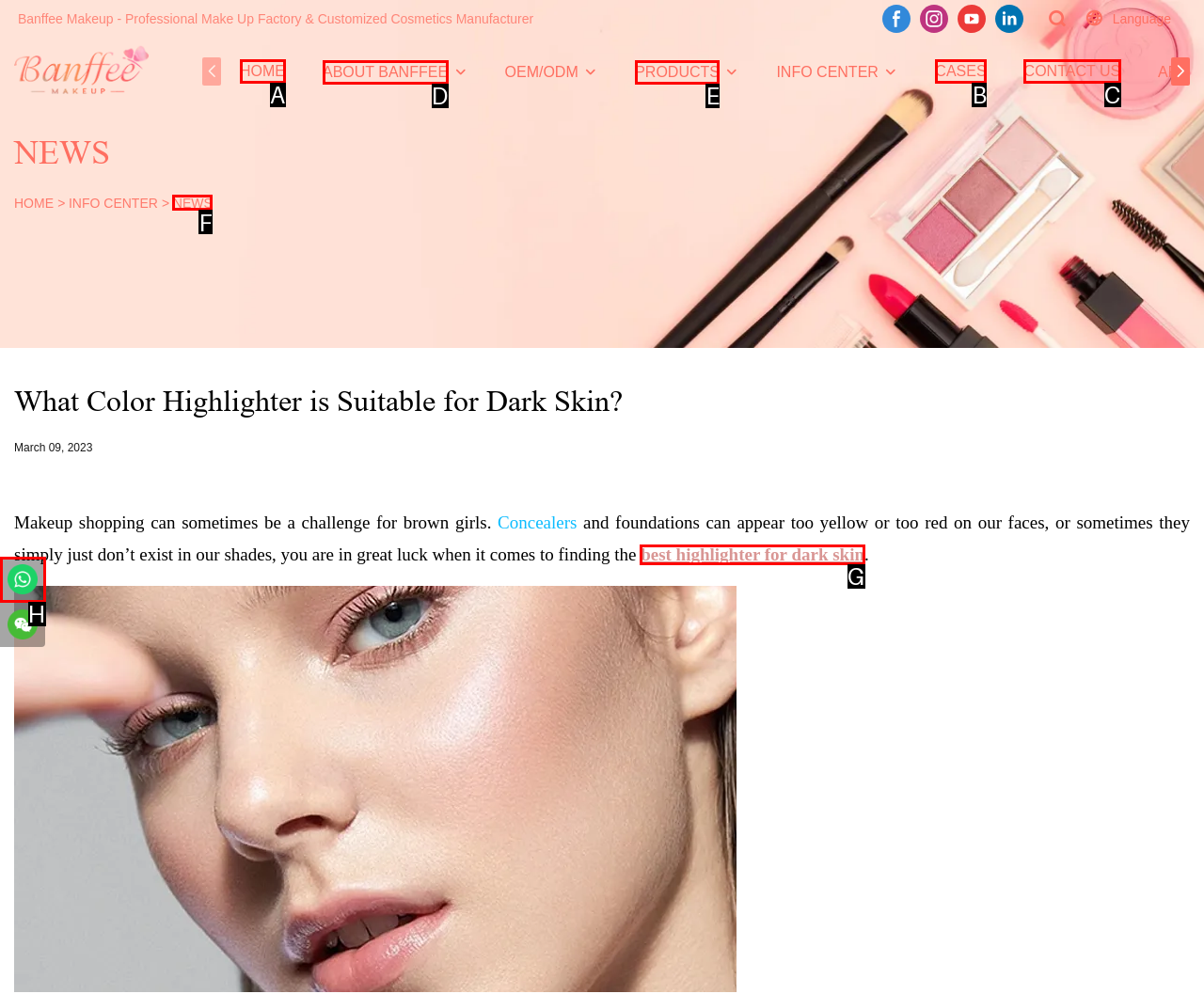To achieve the task: Find the best highlighter for dark skin, which HTML element do you need to click?
Respond with the letter of the correct option from the given choices.

G